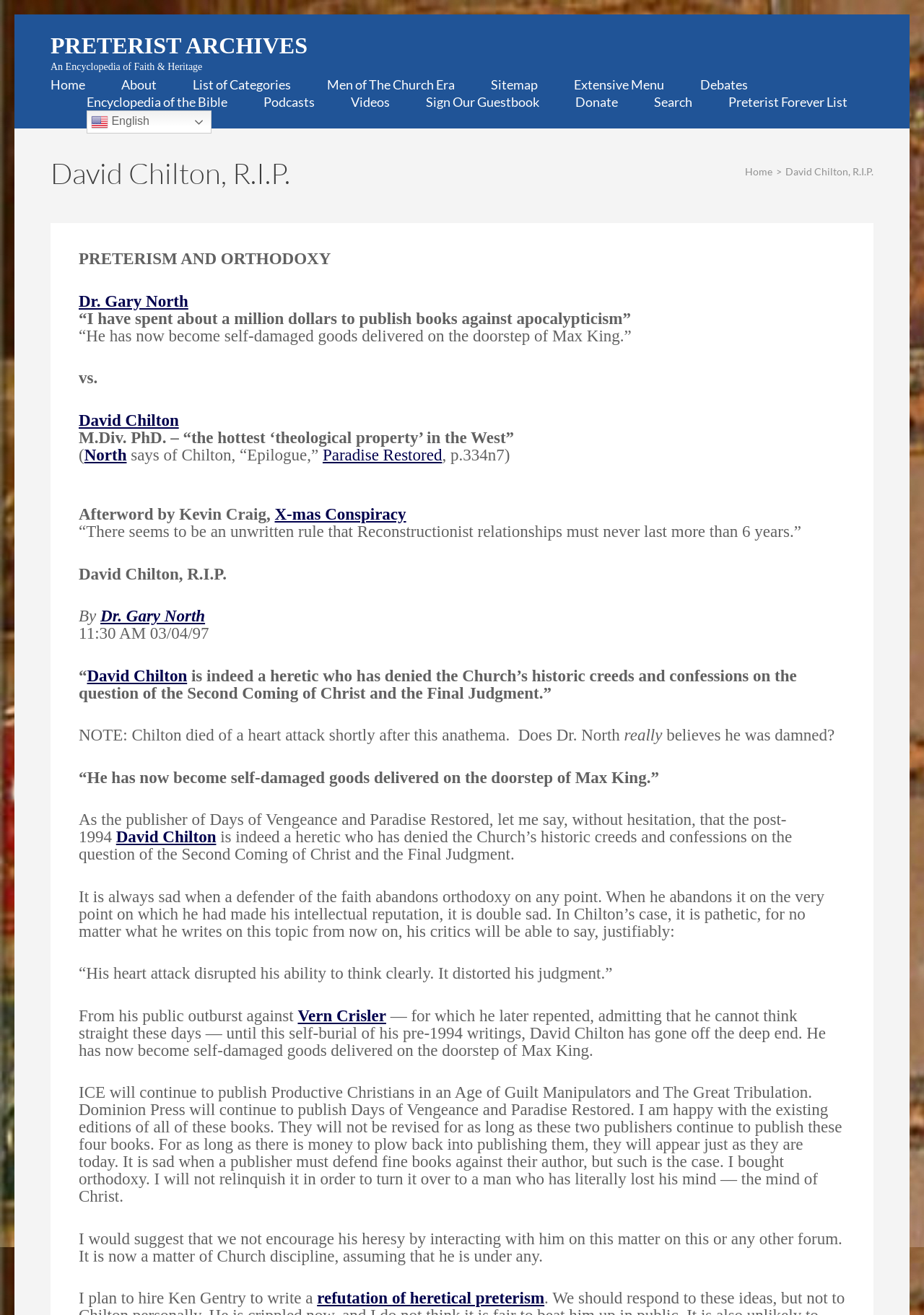Please determine the bounding box coordinates of the element's region to click for the following instruction: "Learn about 'MLA style overview'".

None